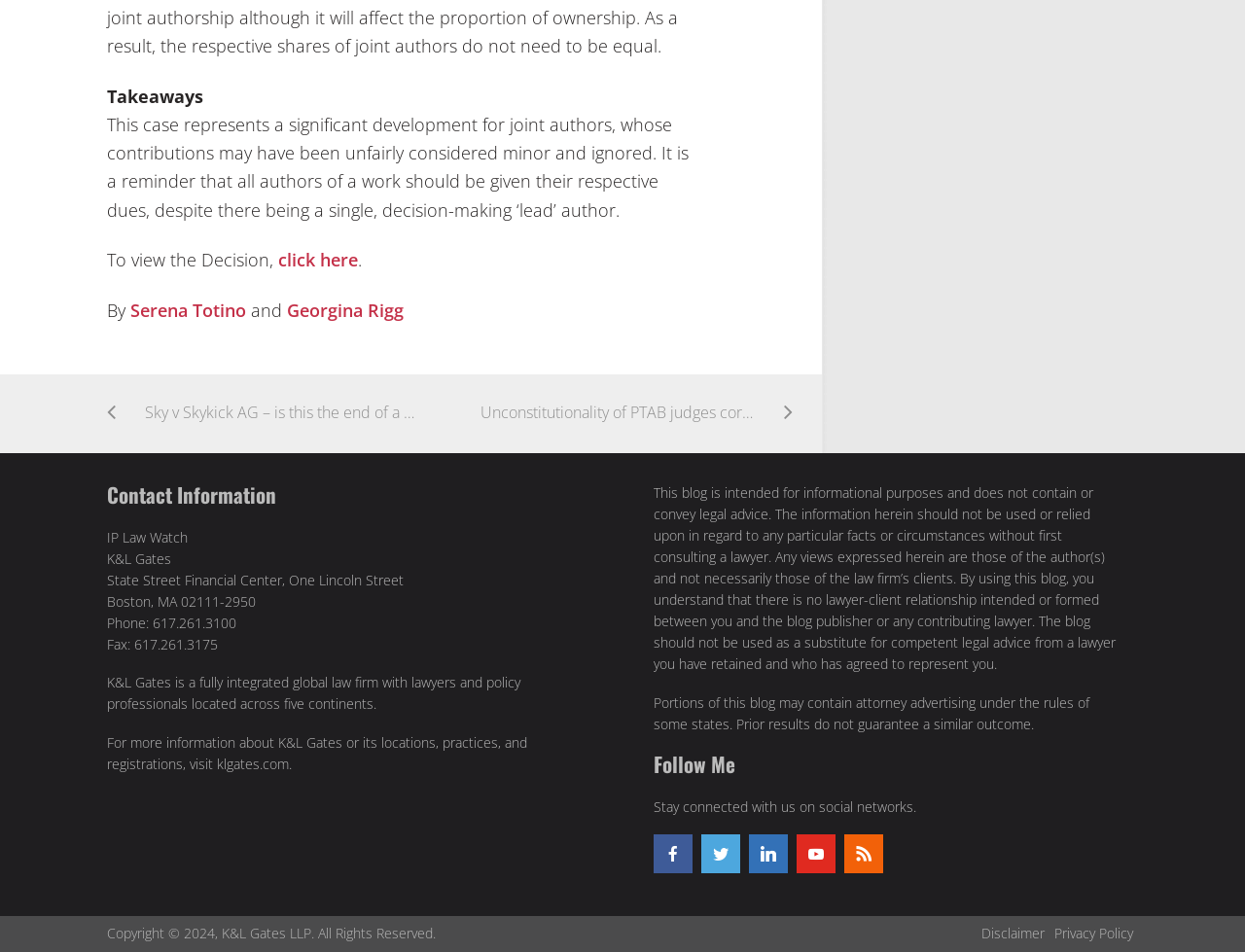Highlight the bounding box of the UI element that corresponds to this description: "linkedin".

[0.601, 0.877, 0.633, 0.918]